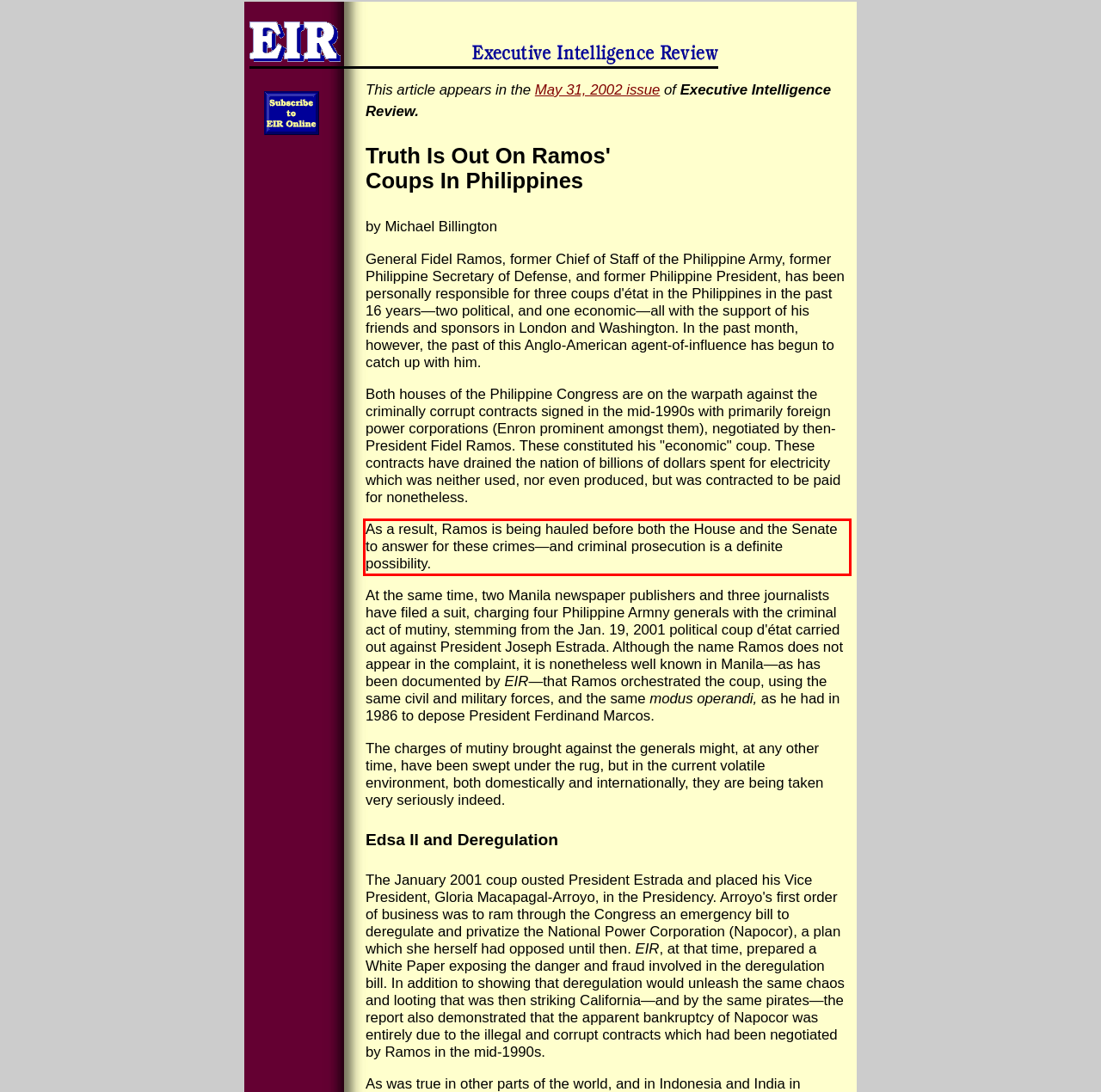You are given a webpage screenshot with a red bounding box around a UI element. Extract and generate the text inside this red bounding box.

As a result, Ramos is being hauled before both the House and the Senate to answer for these crimes—and criminal prosecution is a definite possibility.